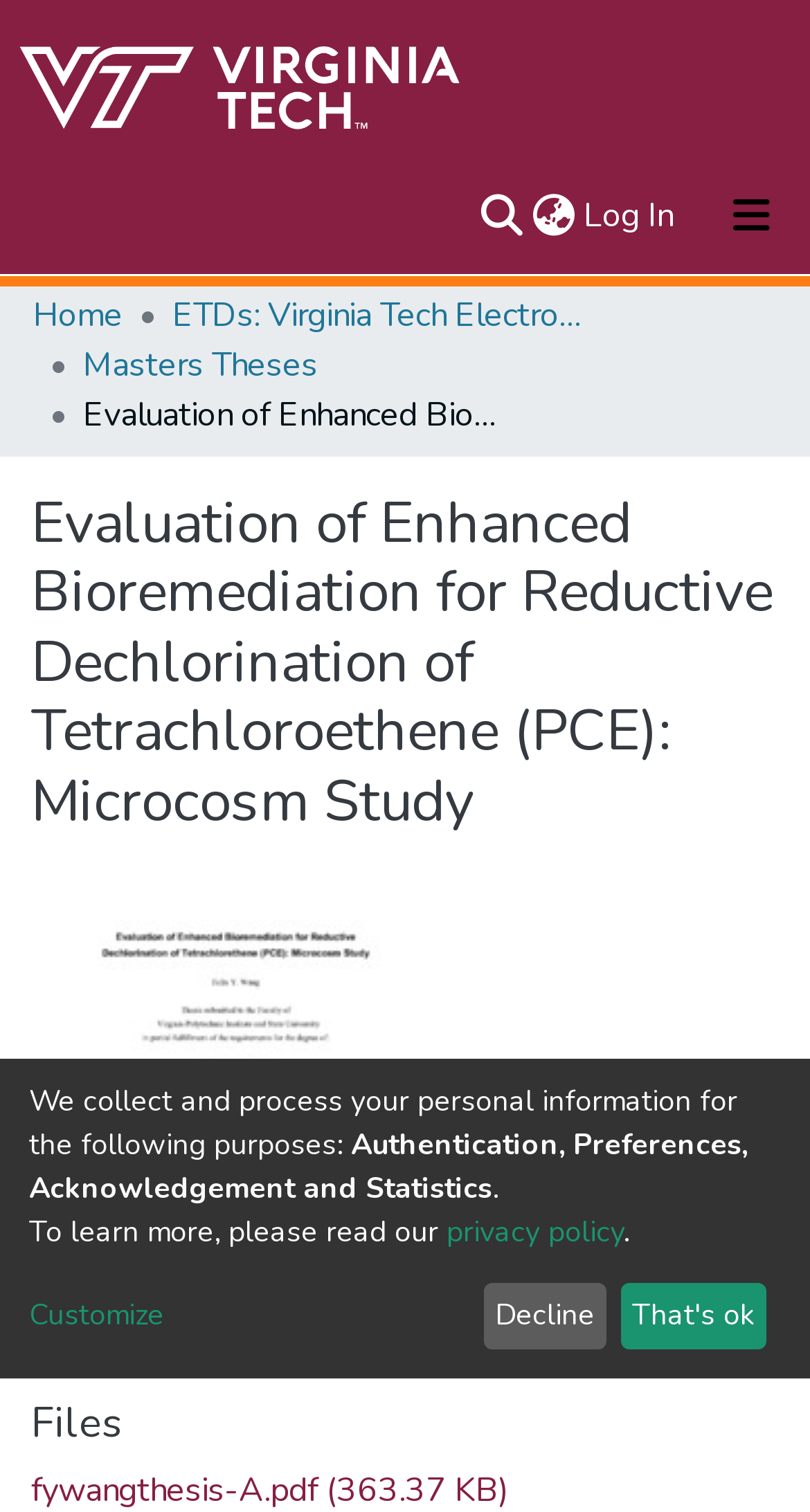Locate the bounding box coordinates of the clickable part needed for the task: "Switch language".

[0.651, 0.126, 0.715, 0.159]